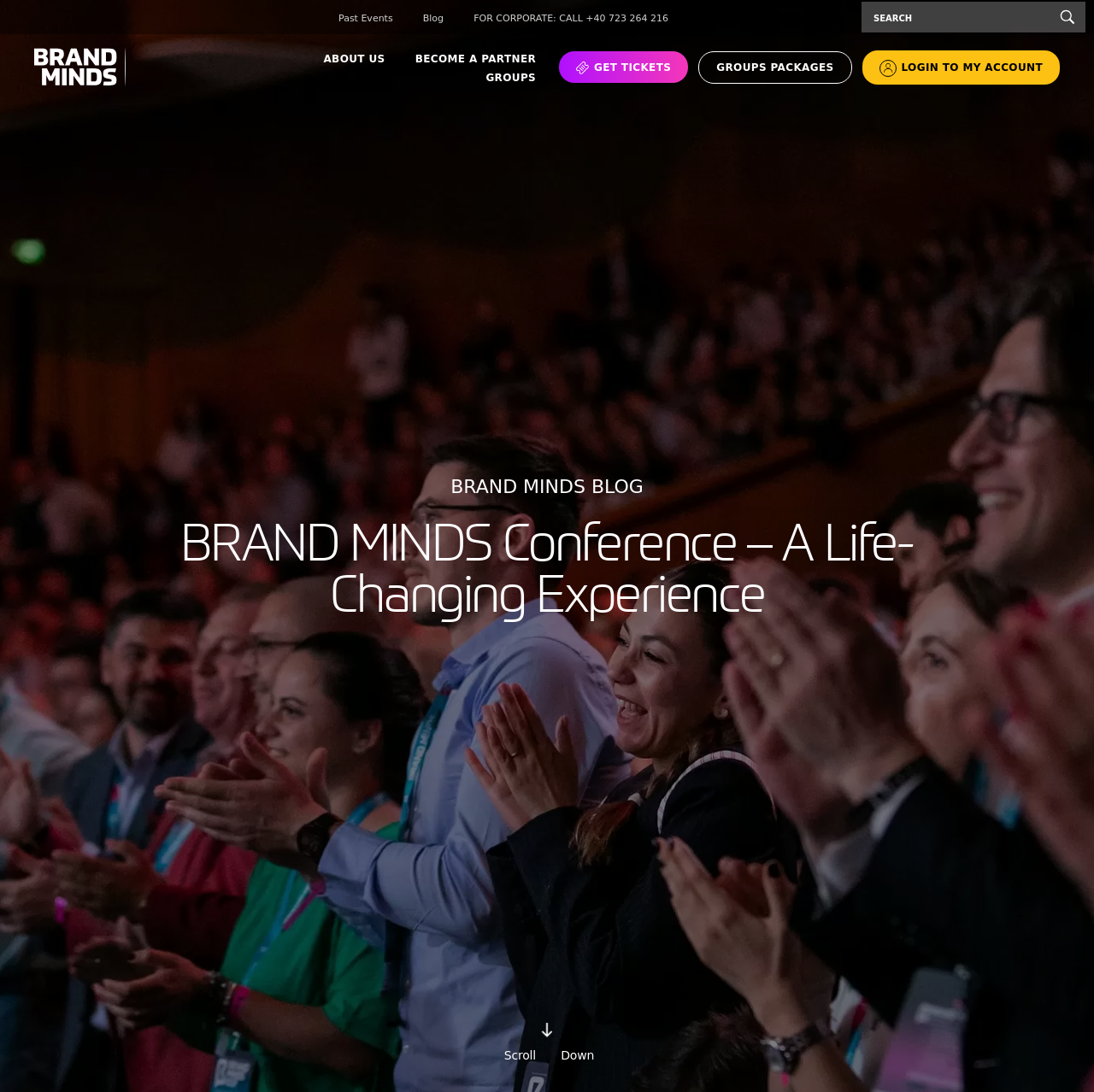Locate the bounding box coordinates of the element you need to click to accomplish the task described by this instruction: "Login to my account".

[0.788, 0.046, 0.969, 0.077]